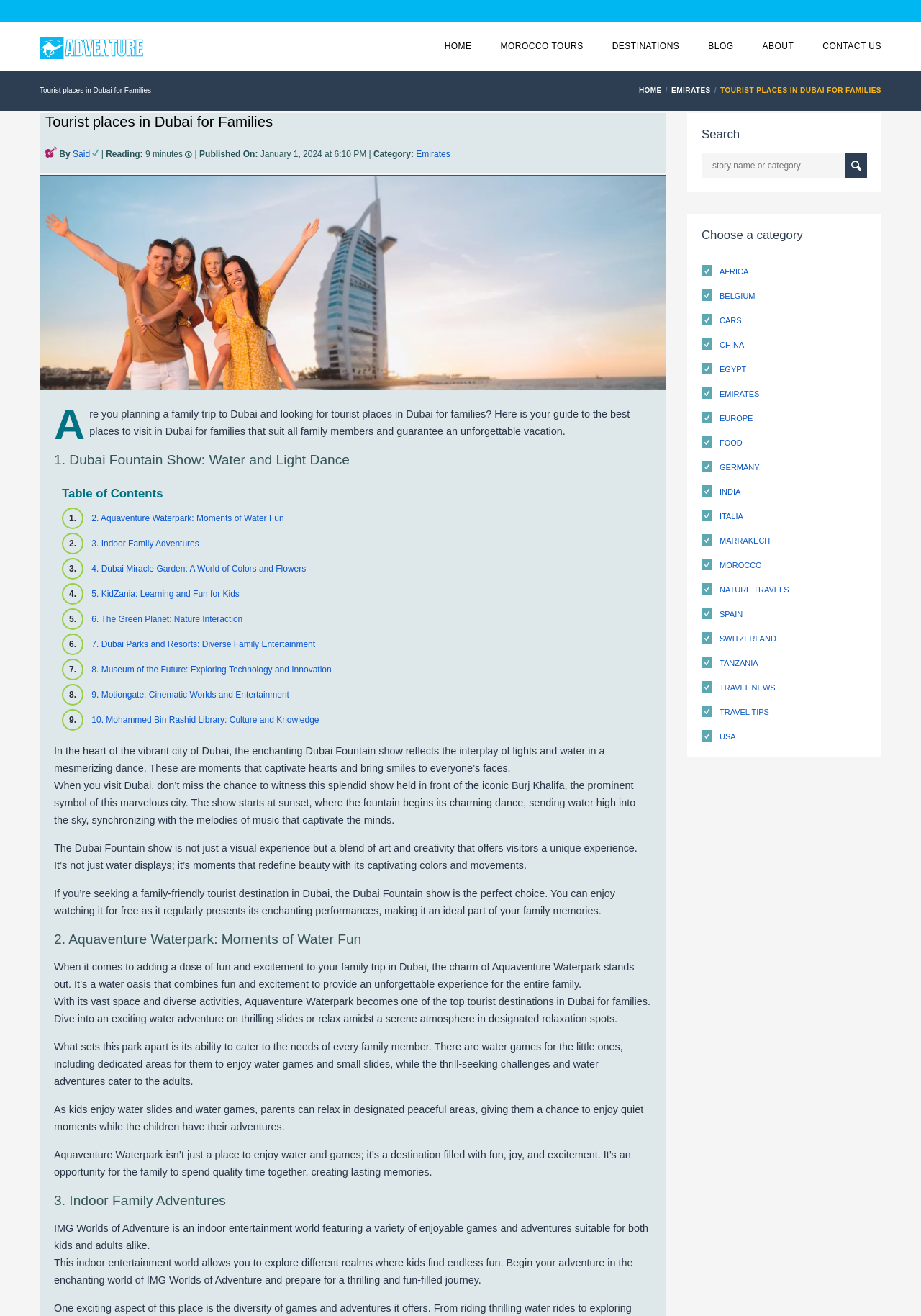Locate the bounding box coordinates of the clickable area needed to fulfill the instruction: "click the 'Get Free Usage' link".

None